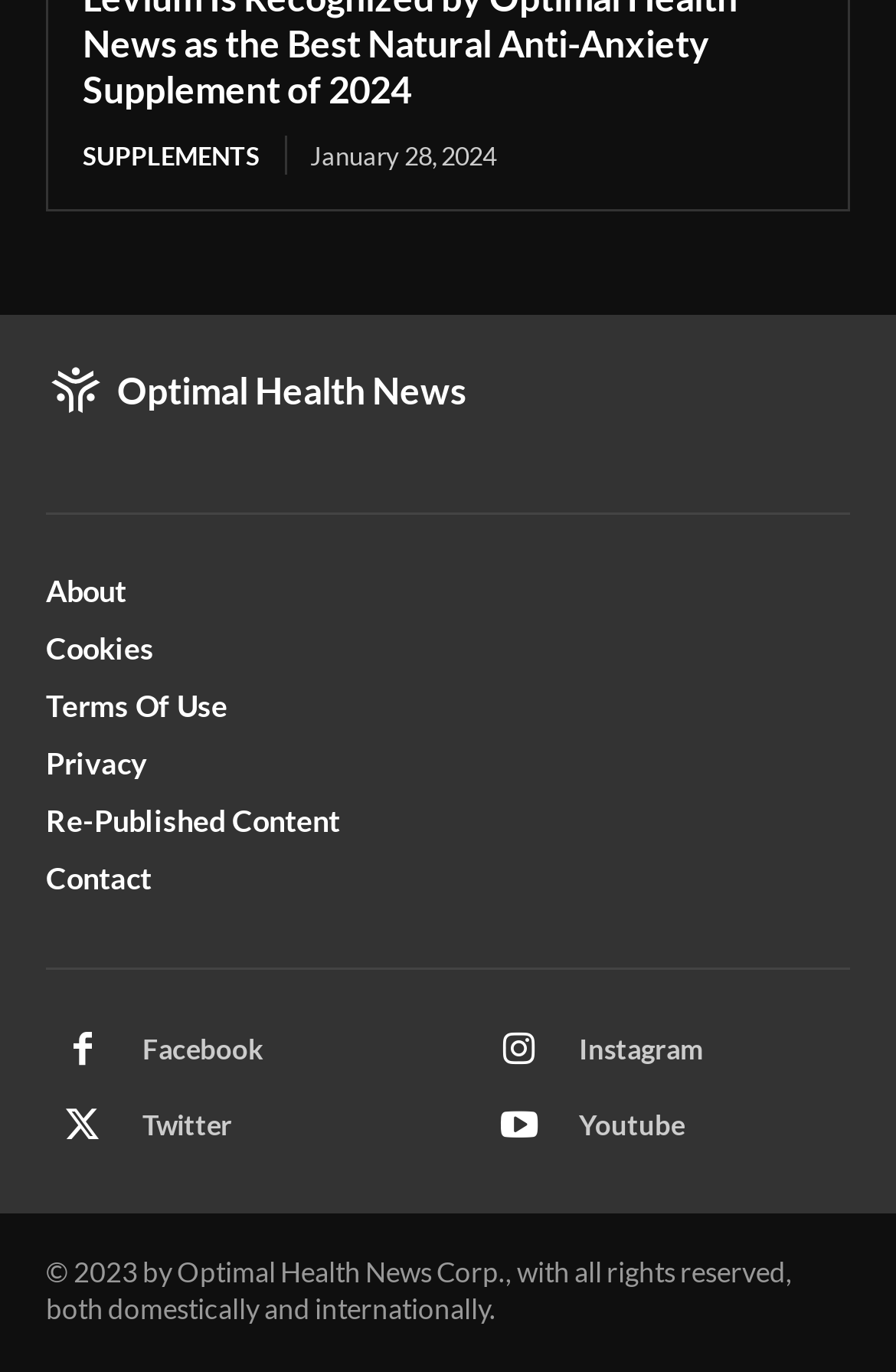Determine the bounding box coordinates for the clickable element to execute this instruction: "Follow on Instagram". Provide the coordinates as four float numbers between 0 and 1, i.e., [left, top, right, bottom].

None